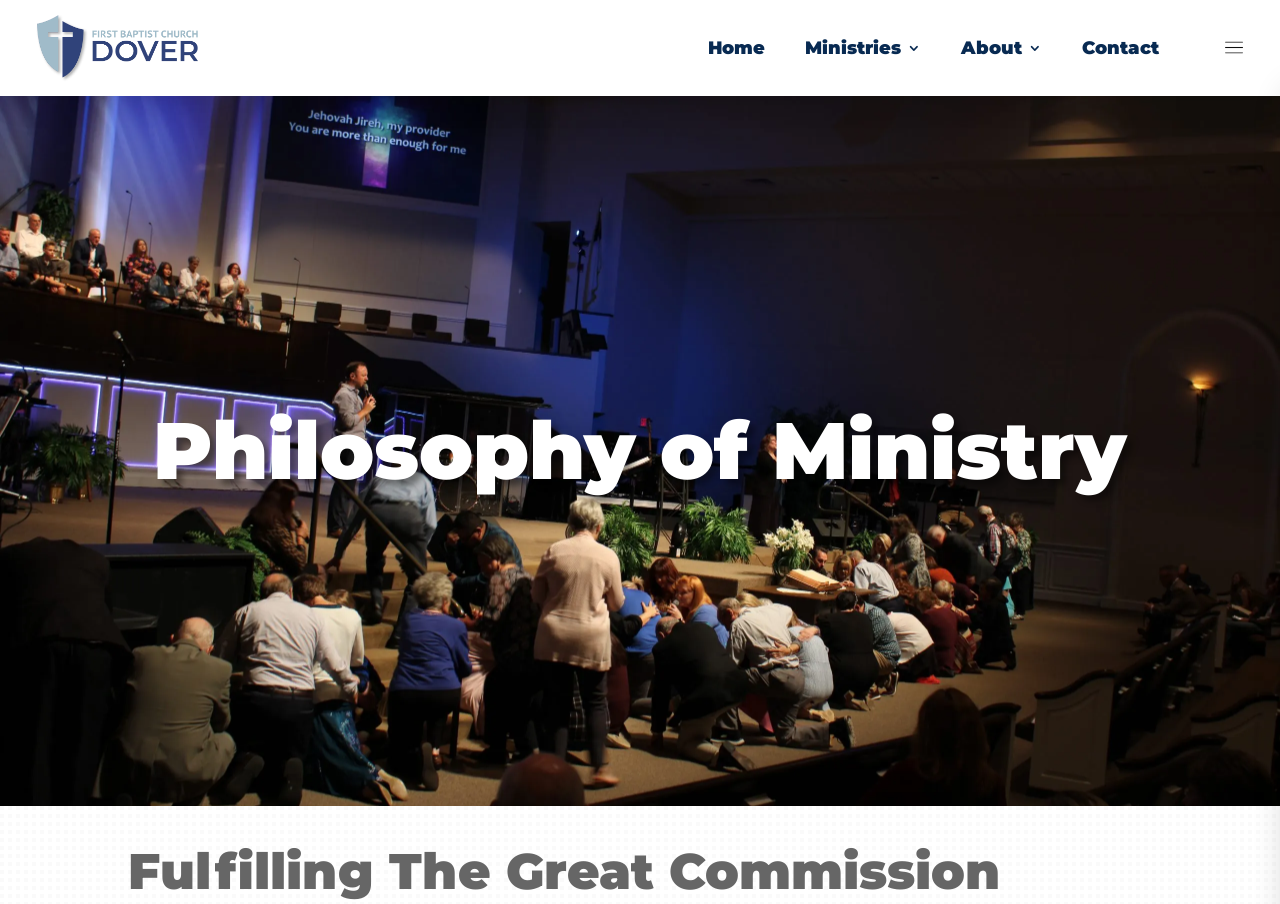Give a one-word or phrase response to the following question: What is the last sentence on the webpage?

Fulfilling The Great Commission